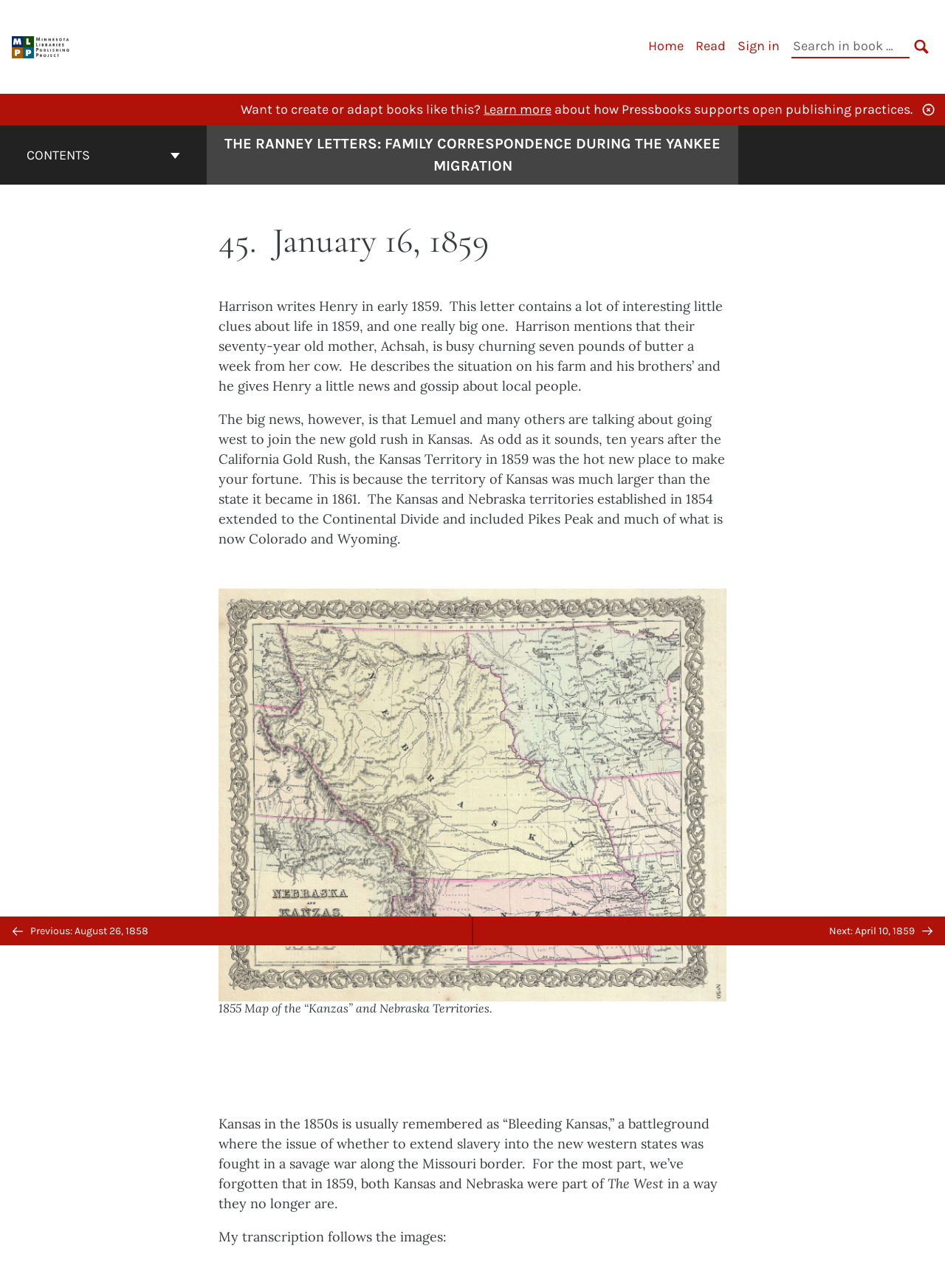Extract the bounding box coordinates for the HTML element that matches this description: "Previous: August 26, 1858". The coordinates should be four float numbers between 0 and 1, i.e., [left, top, right, bottom].

[0.0, 0.712, 0.5, 0.734]